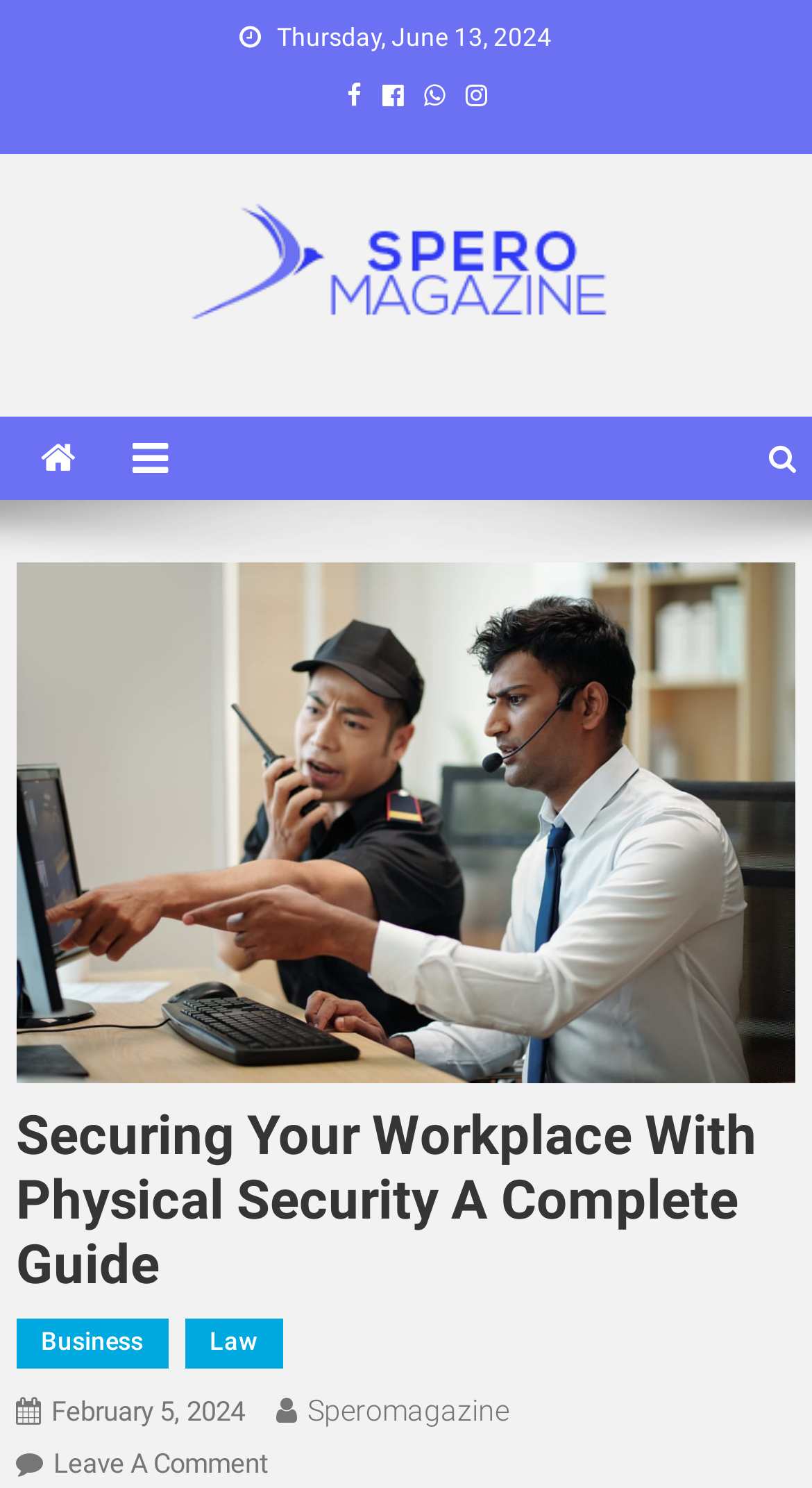What is the topic of the article?
Please provide a comprehensive answer based on the visual information in the image.

The topic of the article can be inferred from the title 'Securing Your Workplace With Physical Security A Complete Guide', which suggests that the article is about physical security measures in the workplace.